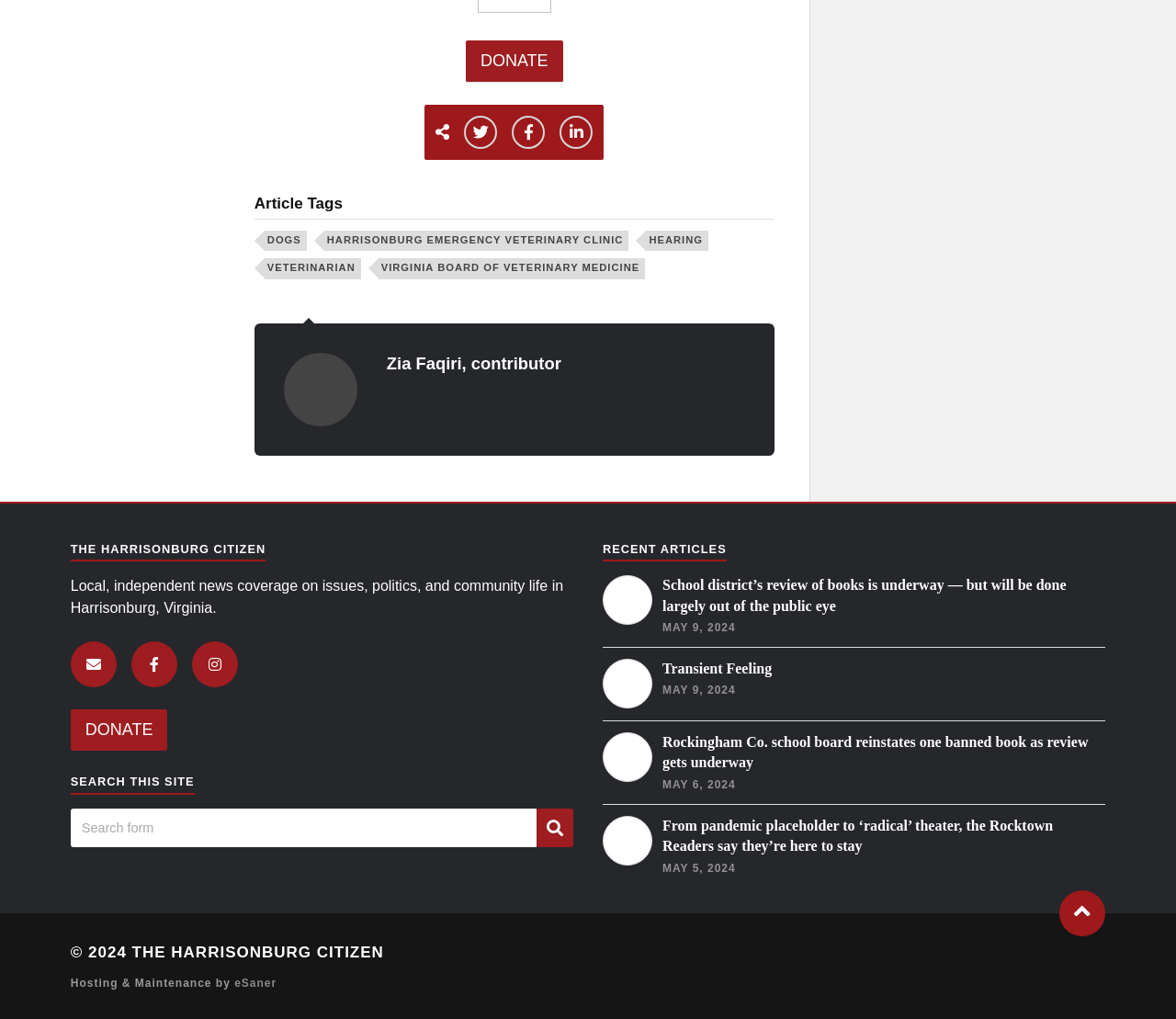Pinpoint the bounding box coordinates for the area that should be clicked to perform the following instruction: "Click the Submit button".

None